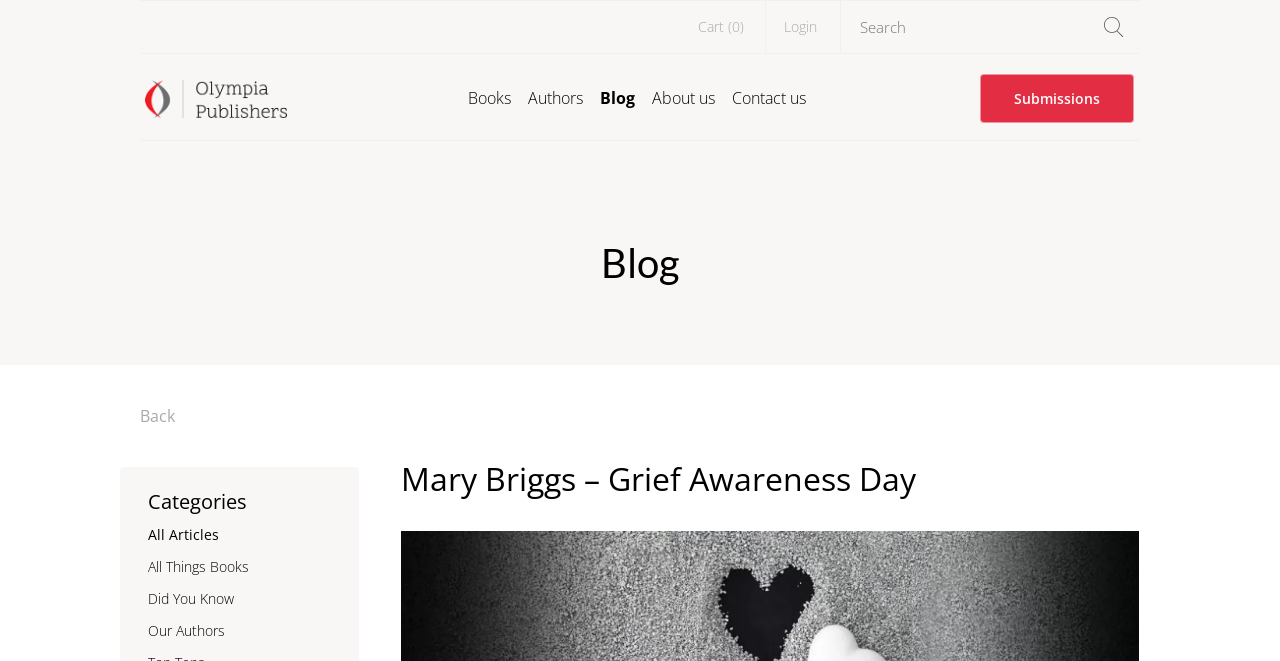Give a complete and precise description of the webpage's appearance.

The webpage is about Olympia Publishers, specifically featuring an article by Mary Briggs on Grief Awareness Day. At the top right corner, there are three links: "Cart (0)", "Login", and a search box with a button. Below these, there is a navigation menu with links to "Books", "Authors", "Blog", "About us", and "Contact us". 

On the top left, there is a logo image with a link. To the right of the logo, there is a link to "Submissions". 

The main content of the page is divided into two sections. The first section has a heading "Blog" at the top, followed by a link to go "Back". Below this, there is a heading "Categories" with a link to "Categories" and several other links to article categories, including "All Articles", "All Things Books", "Did You Know", and "Our Authors". 

The second section has a heading "Mary Briggs – Grief Awareness Day", which is the title of the article. The article discusses the importance of understanding grief and its impact on individuals.